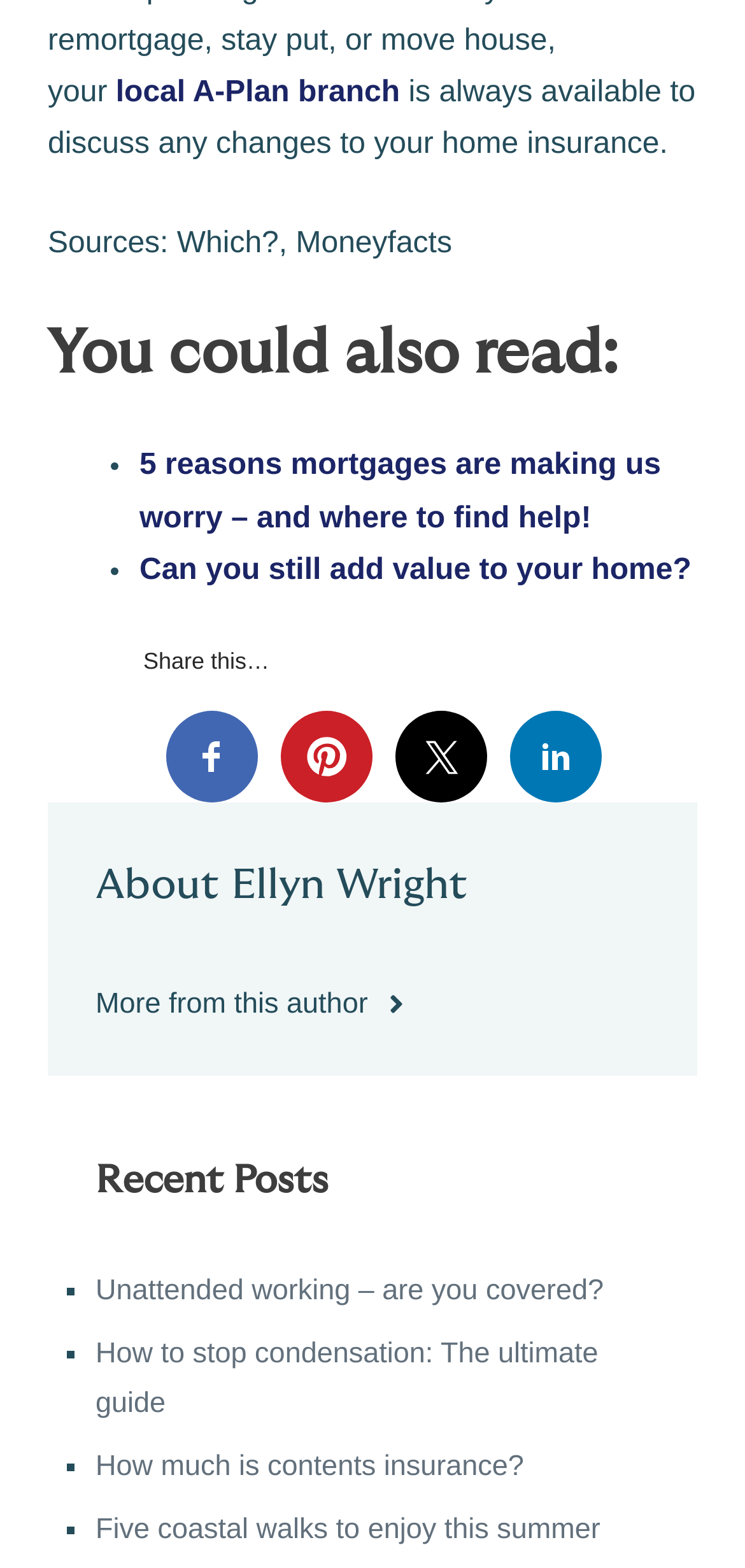Please identify the bounding box coordinates of where to click in order to follow the instruction: "View more posts from this author".

[0.128, 0.625, 0.551, 0.656]